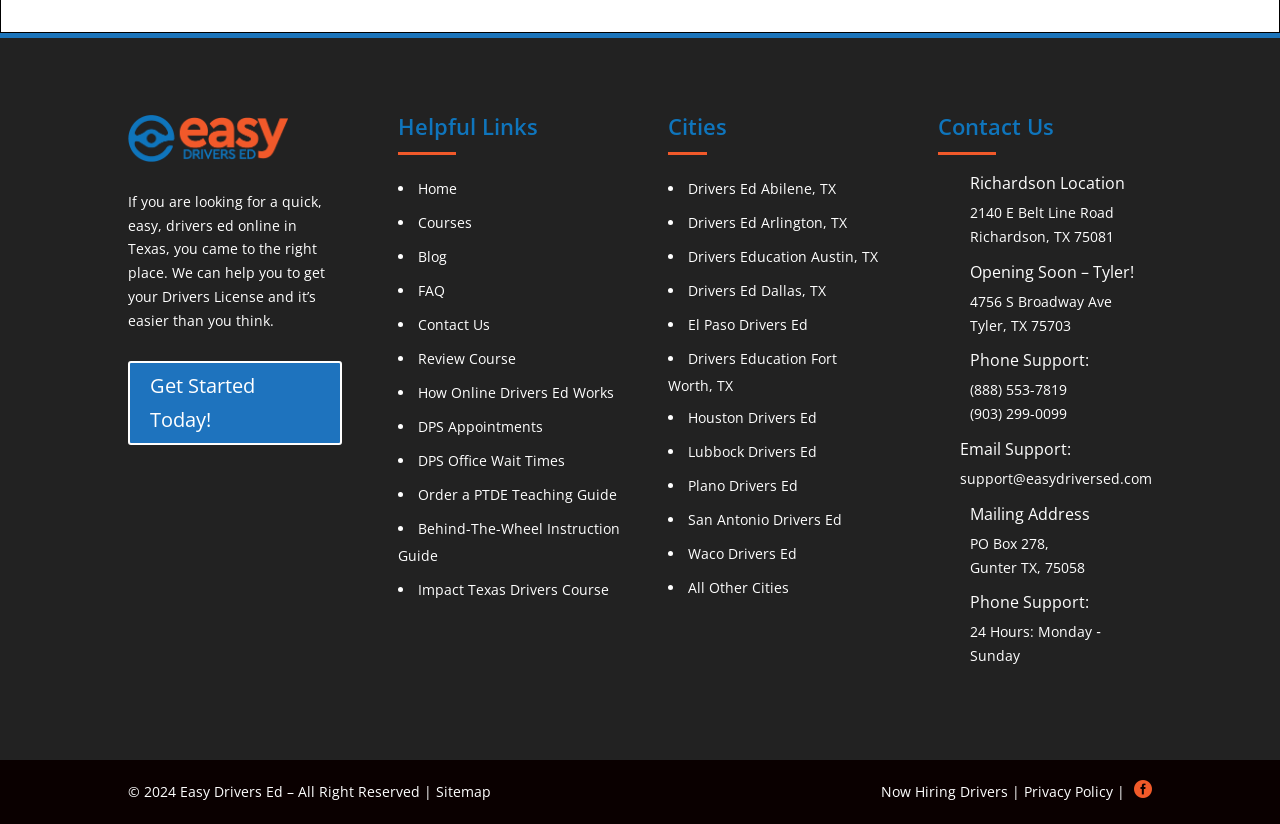Determine the bounding box coordinates of the region I should click to achieve the following instruction: "Learn about online drivers ed". Ensure the bounding box coordinates are four float numbers between 0 and 1, i.e., [left, top, right, bottom].

[0.327, 0.465, 0.48, 0.488]